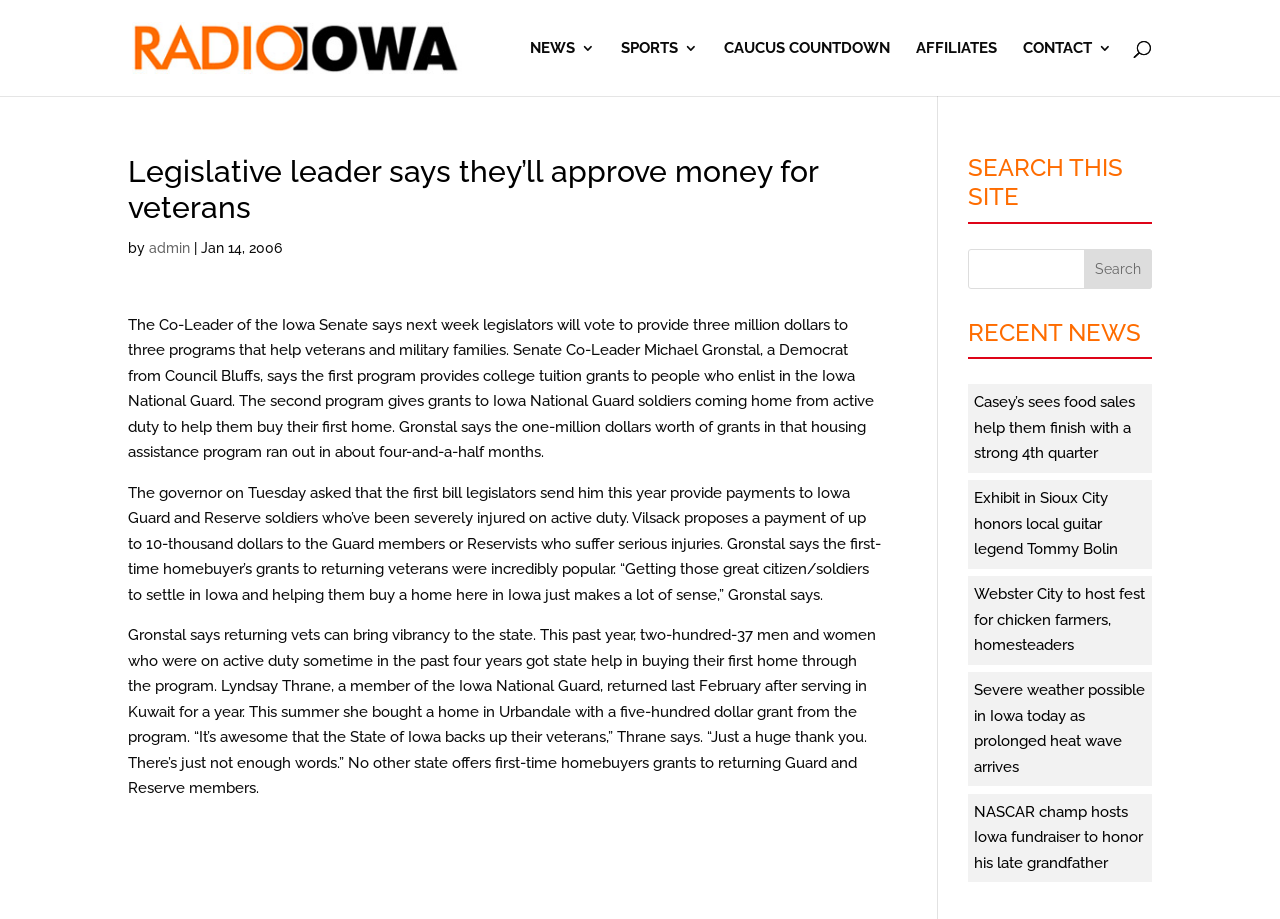Provide the bounding box coordinates of the UI element this sentence describes: "Contact".

[0.799, 0.045, 0.869, 0.104]